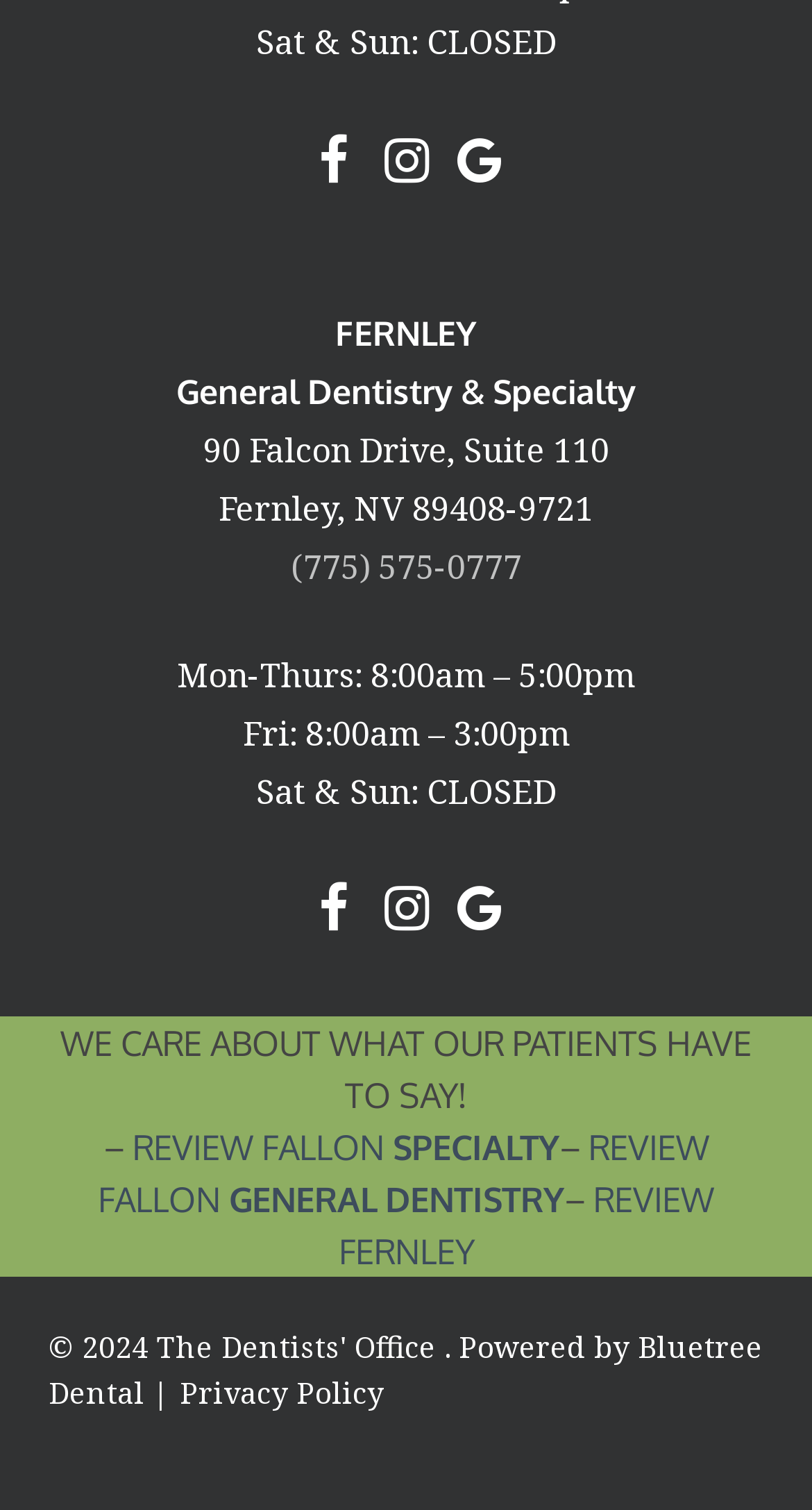Provide a brief response using a word or short phrase to this question:
What type of dentistry is offered at the Fernley office?

General Dentistry & Specialty